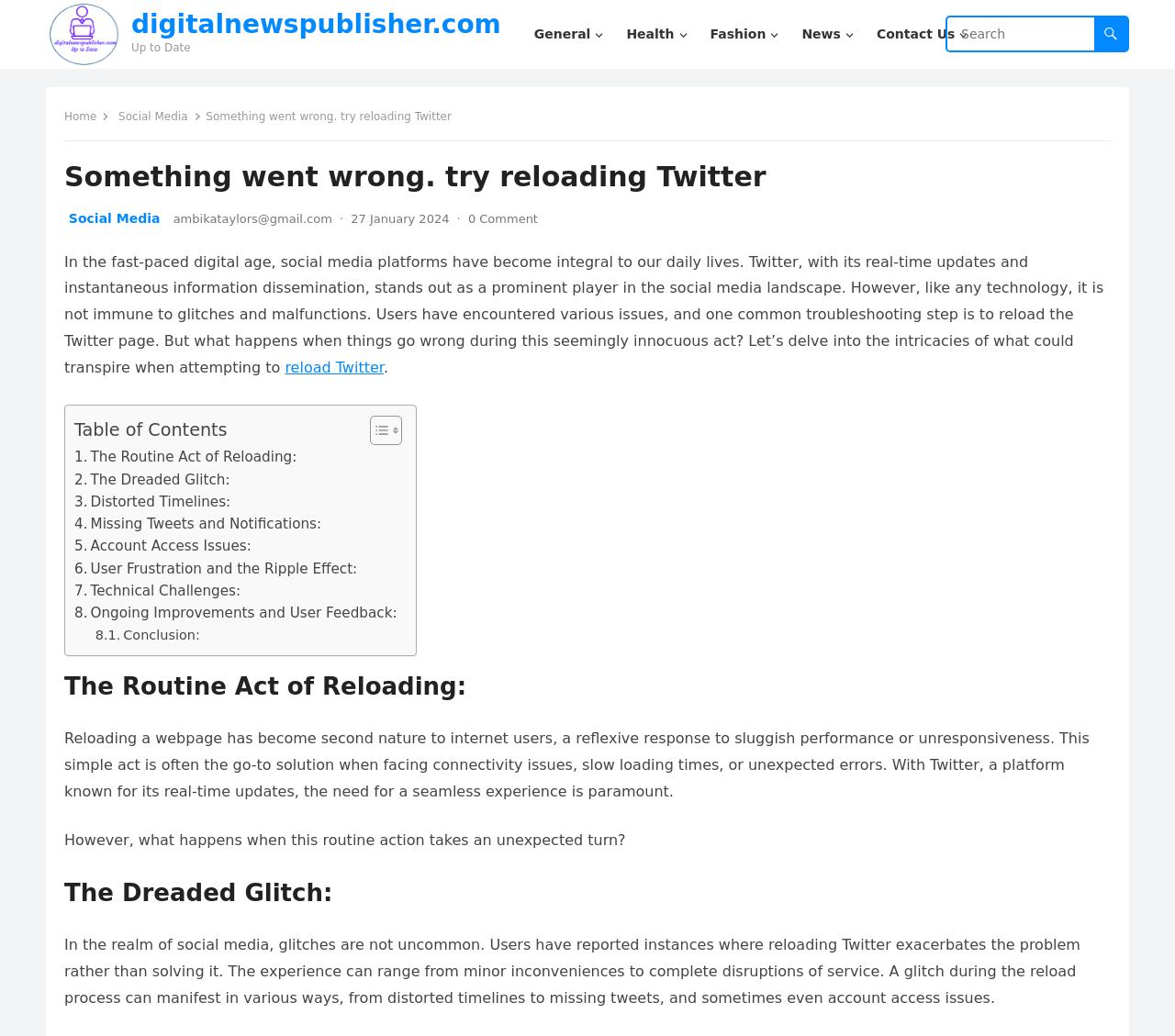Locate the bounding box coordinates of the clickable element to fulfill the following instruction: "Toggle the Table of Content". Provide the coordinates as four float numbers between 0 and 1 in the format [left, top, right, bottom].

[0.303, 0.4, 0.338, 0.43]